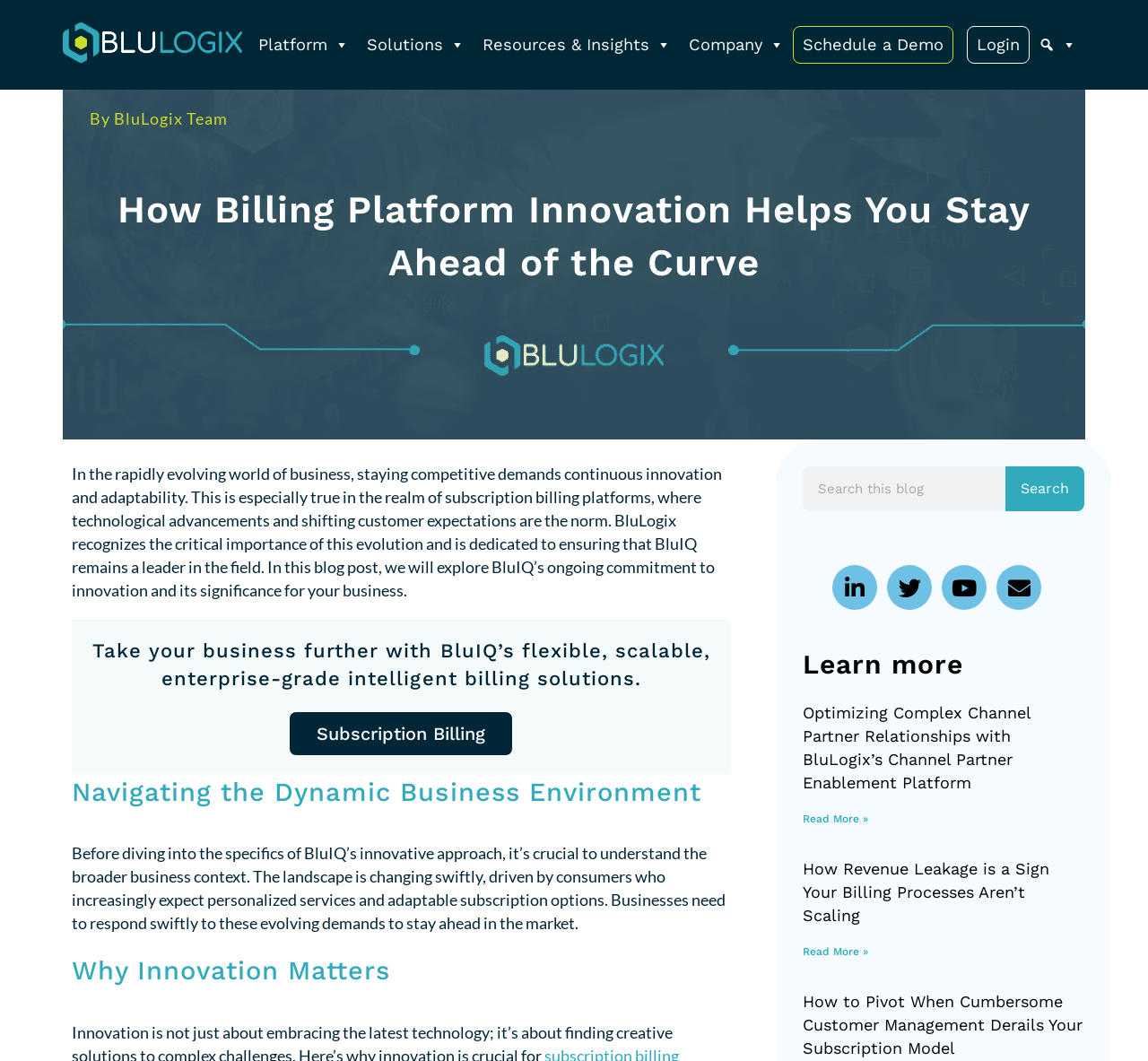Can you provide the bounding box coordinates for the element that should be clicked to implement the instruction: "Click on the 'Subscription Billing' link"?

[0.252, 0.67, 0.447, 0.712]